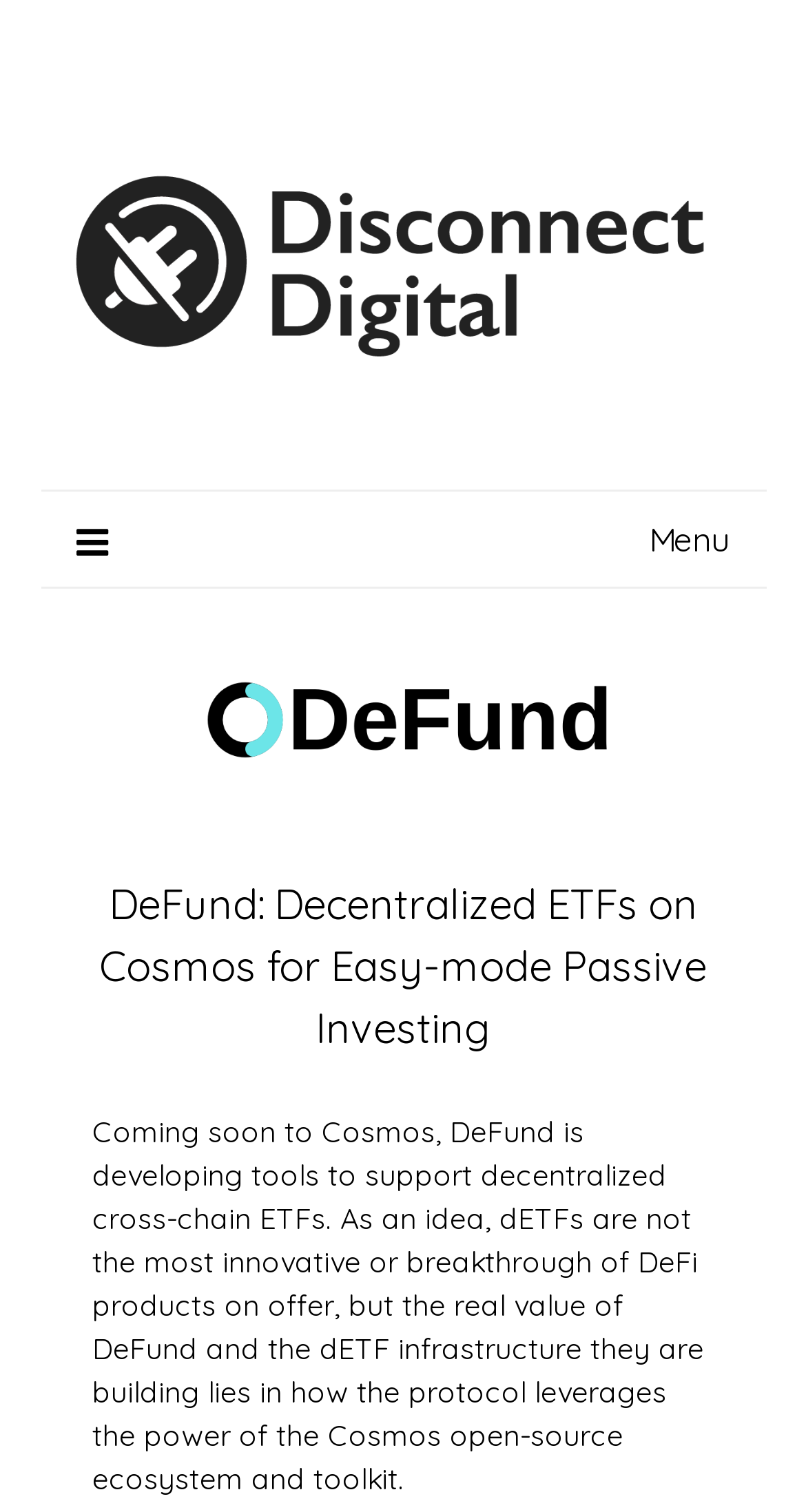Look at the image and write a detailed answer to the question: 
What is the date of the latest article?

The date of the latest article is mentioned below the header section, which is 'Posted on July 12, 2022'.